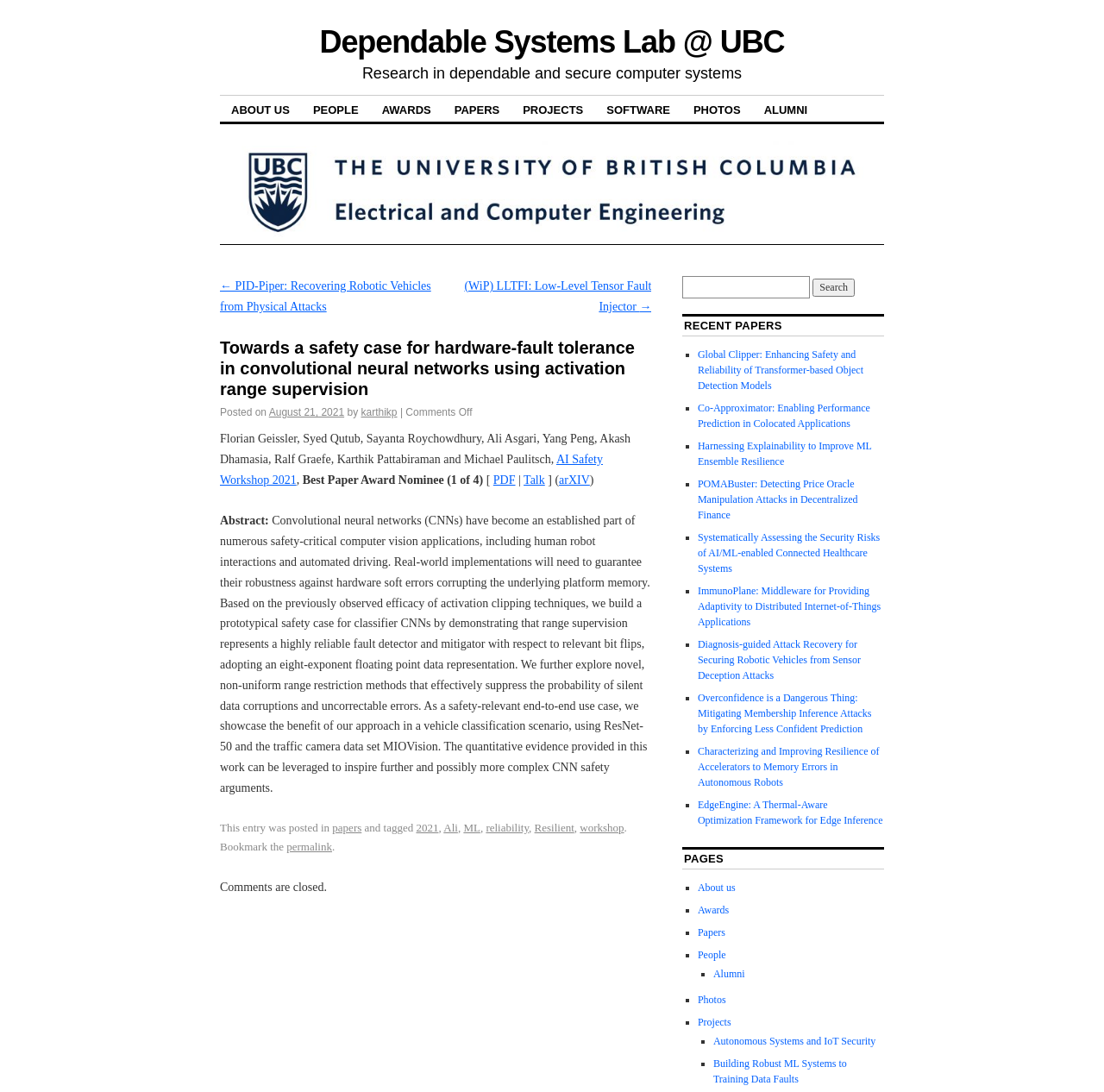Determine the bounding box coordinates of the element that should be clicked to execute the following command: "Read the abstract of the current paper".

[0.199, 0.471, 0.589, 0.727]